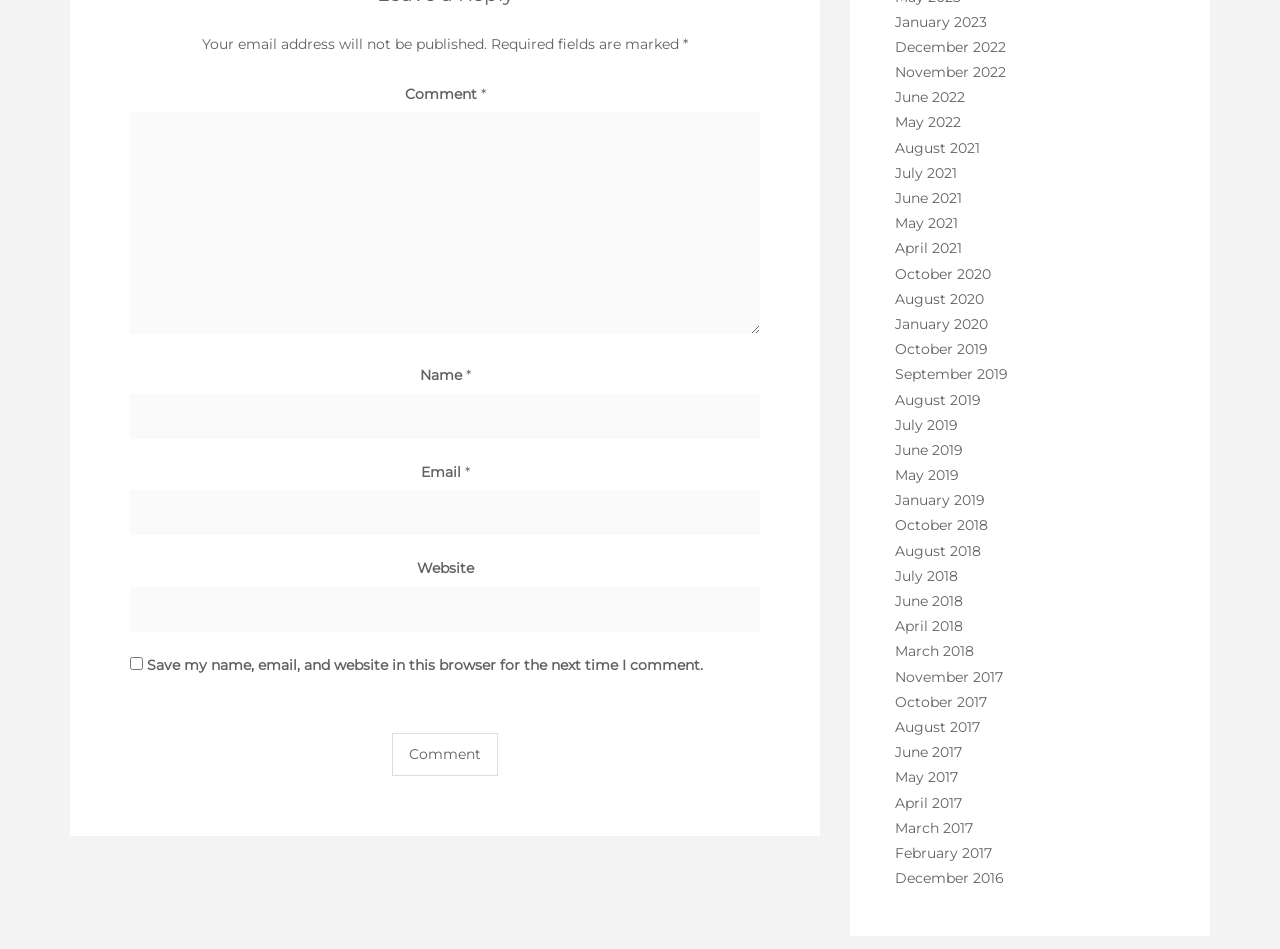Locate the bounding box coordinates of the region to be clicked to comply with the following instruction: "Enter a comment". The coordinates must be four float numbers between 0 and 1, in the form [left, top, right, bottom].

[0.102, 0.119, 0.594, 0.352]